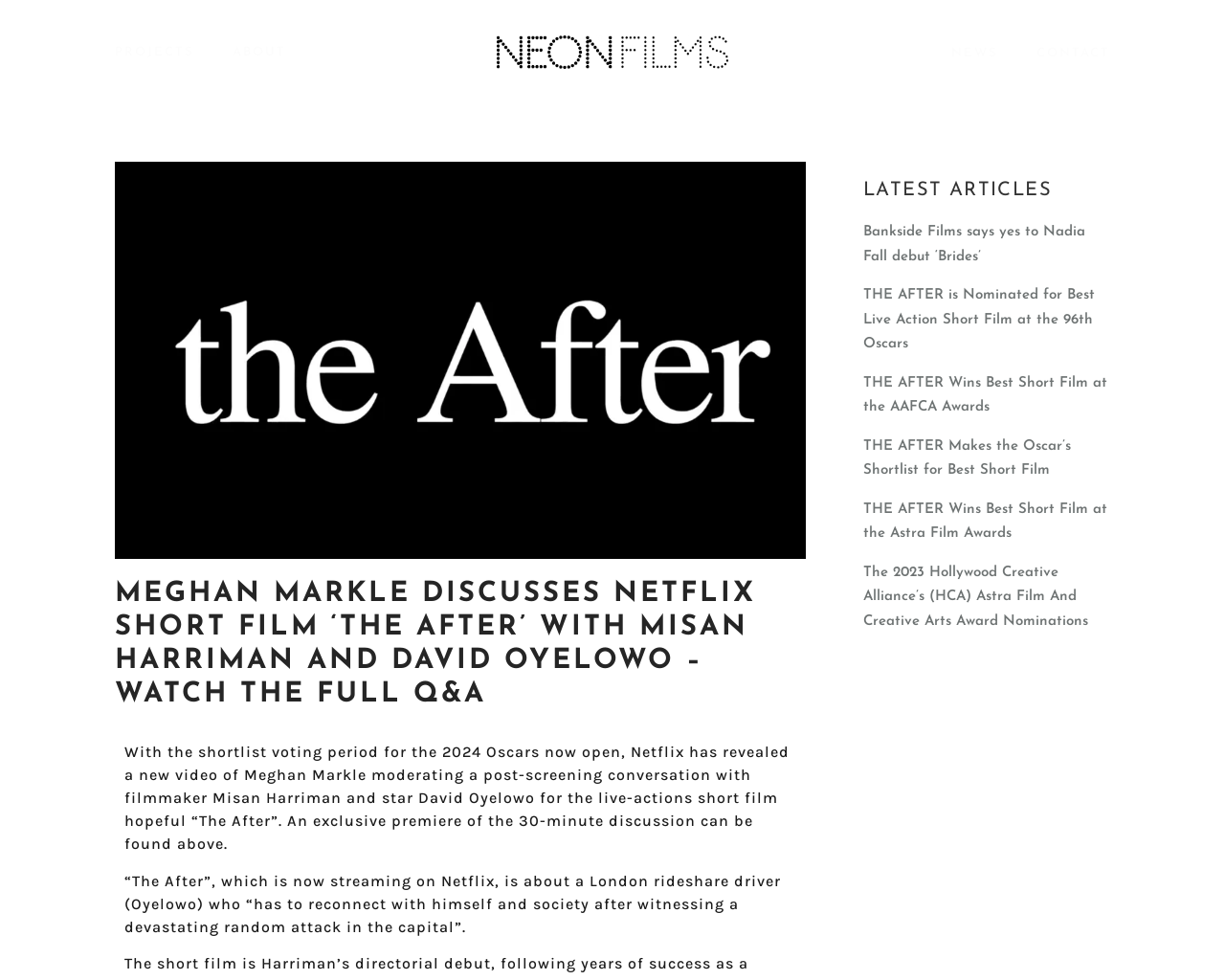Determine the bounding box coordinates for the element that should be clicked to follow this instruction: "Click on the 'CONTACT' link". The coordinates should be given as four float numbers between 0 and 1, in the format [left, top, right, bottom].

[0.83, 0.032, 0.922, 0.077]